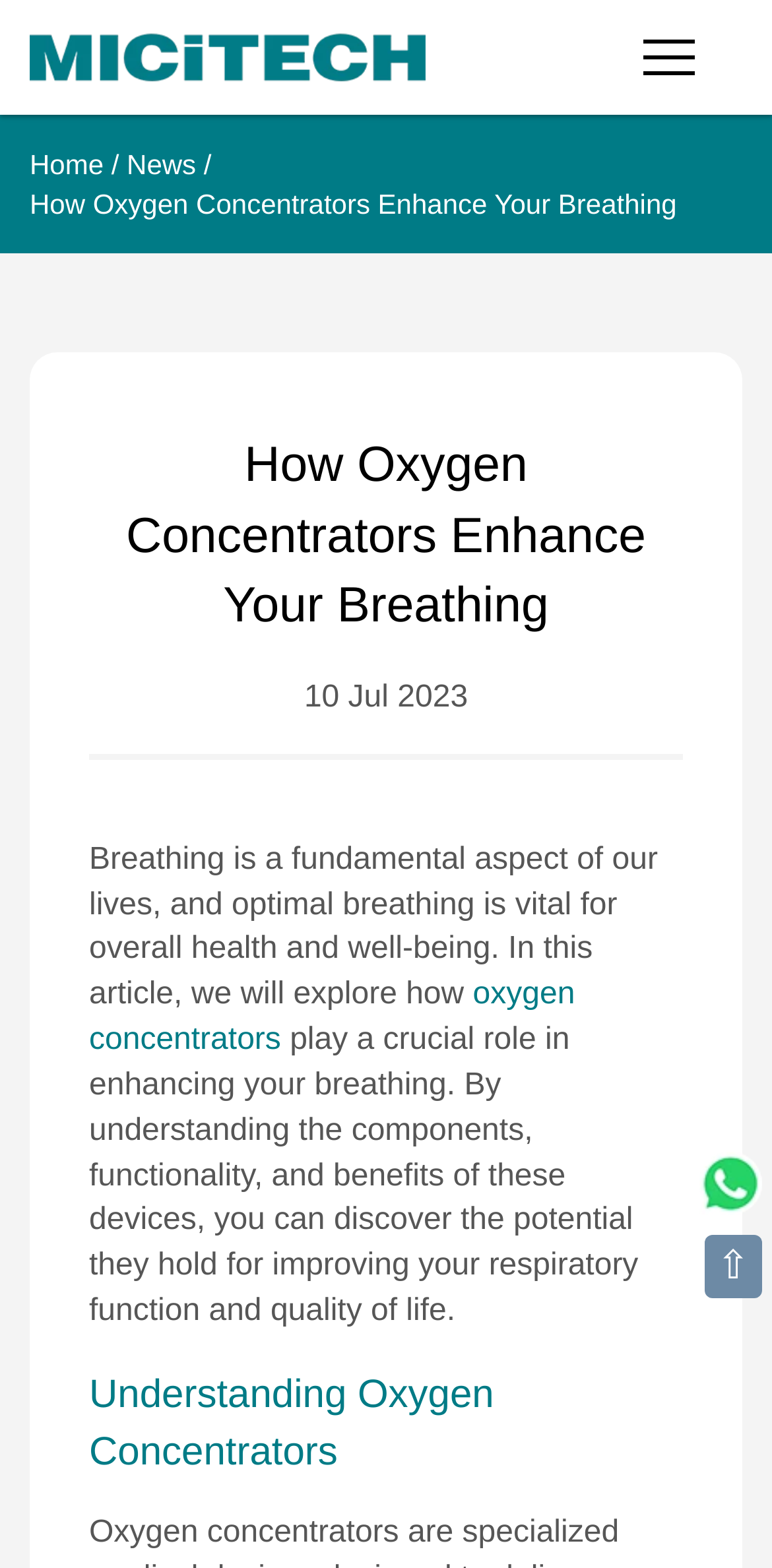Extract the bounding box for the UI element that matches this description: "oxygen concentrators".

[0.115, 0.624, 0.745, 0.674]